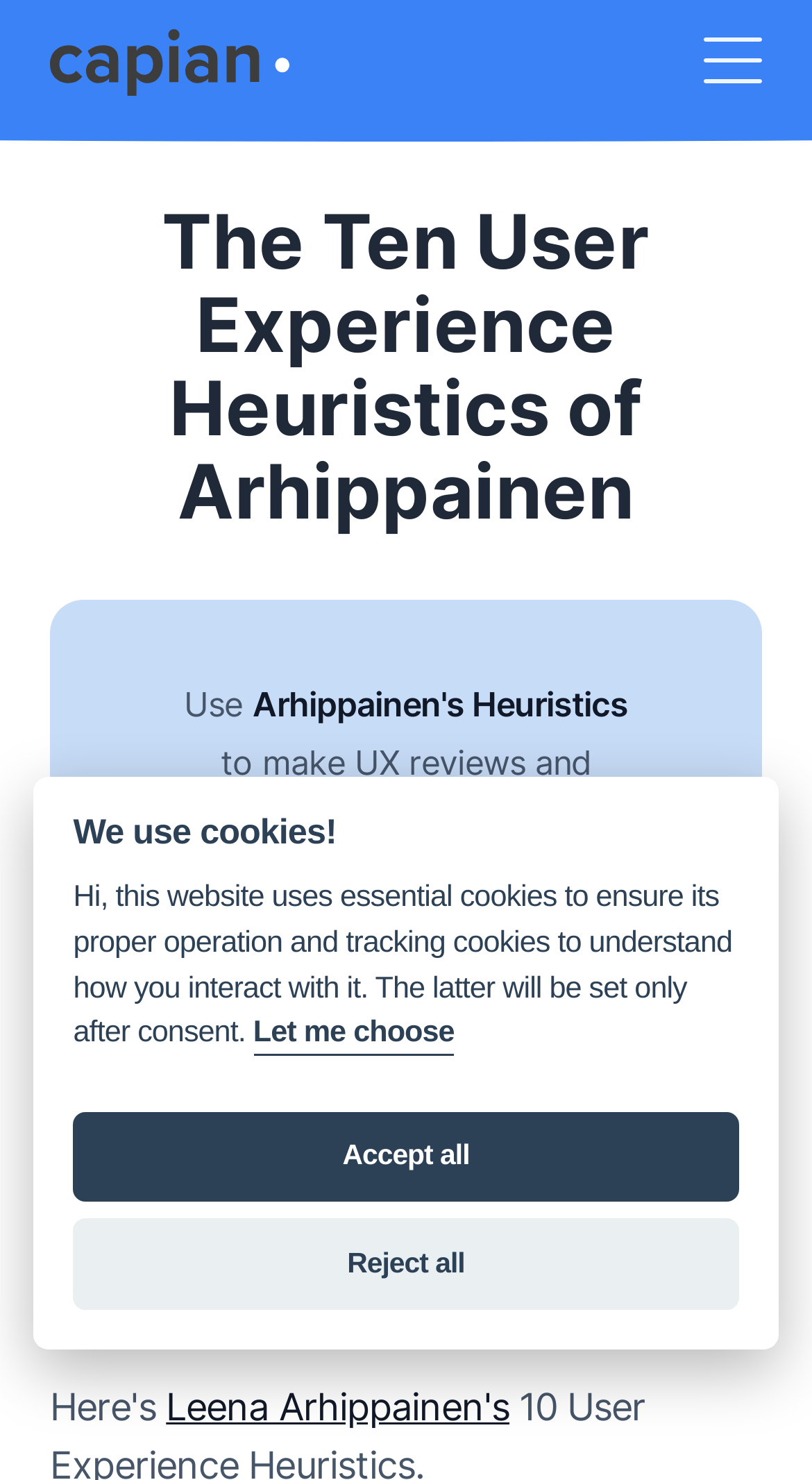Using the provided description Let me choose, find the bounding box coordinates for the UI element. Provide the coordinates in (top-left x, top-left y, bottom-right x, bottom-right y) format, ensuring all values are between 0 and 1.

[0.312, 0.687, 0.559, 0.713]